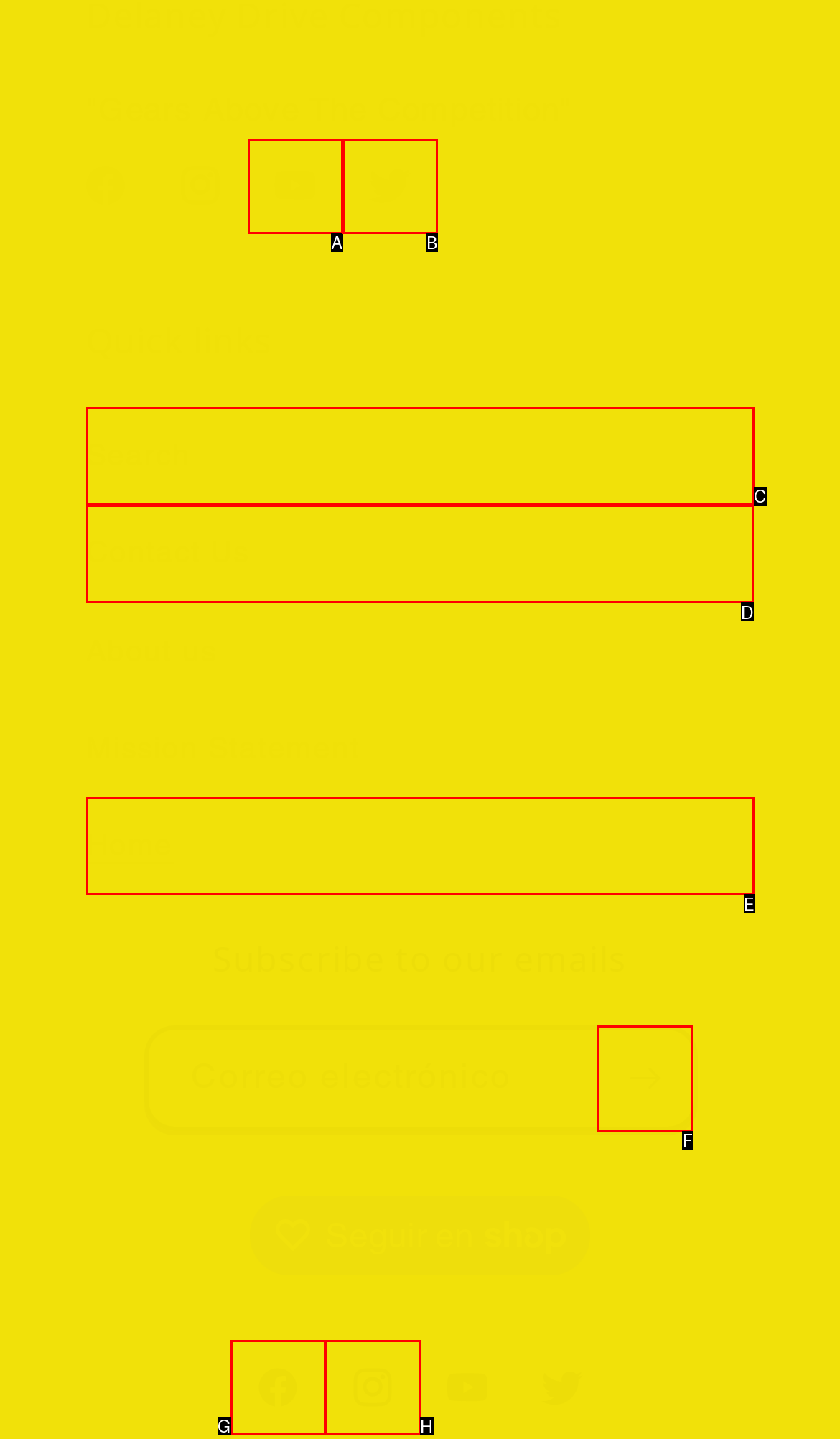Based on the task: Contact us, which UI element should be clicked? Answer with the letter that corresponds to the correct option from the choices given.

D